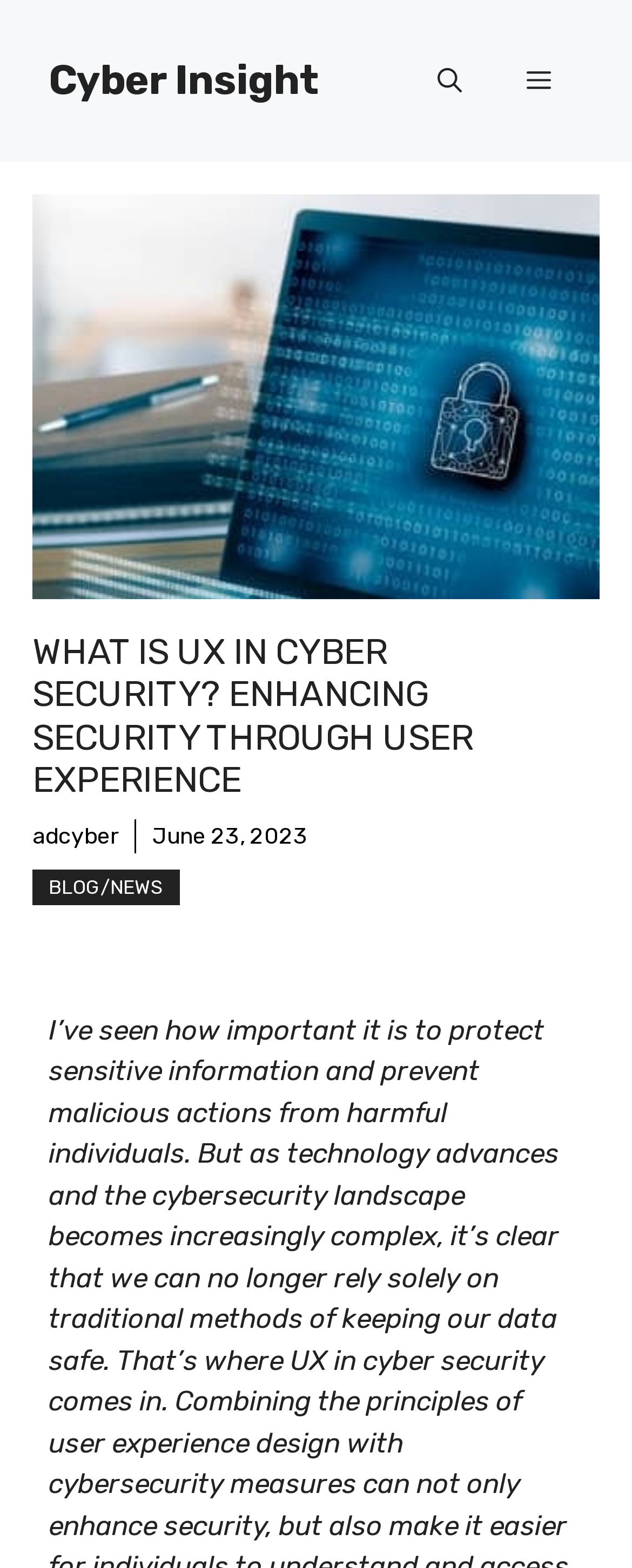How many navigation buttons are there? Observe the screenshot and provide a one-word or short phrase answer.

2